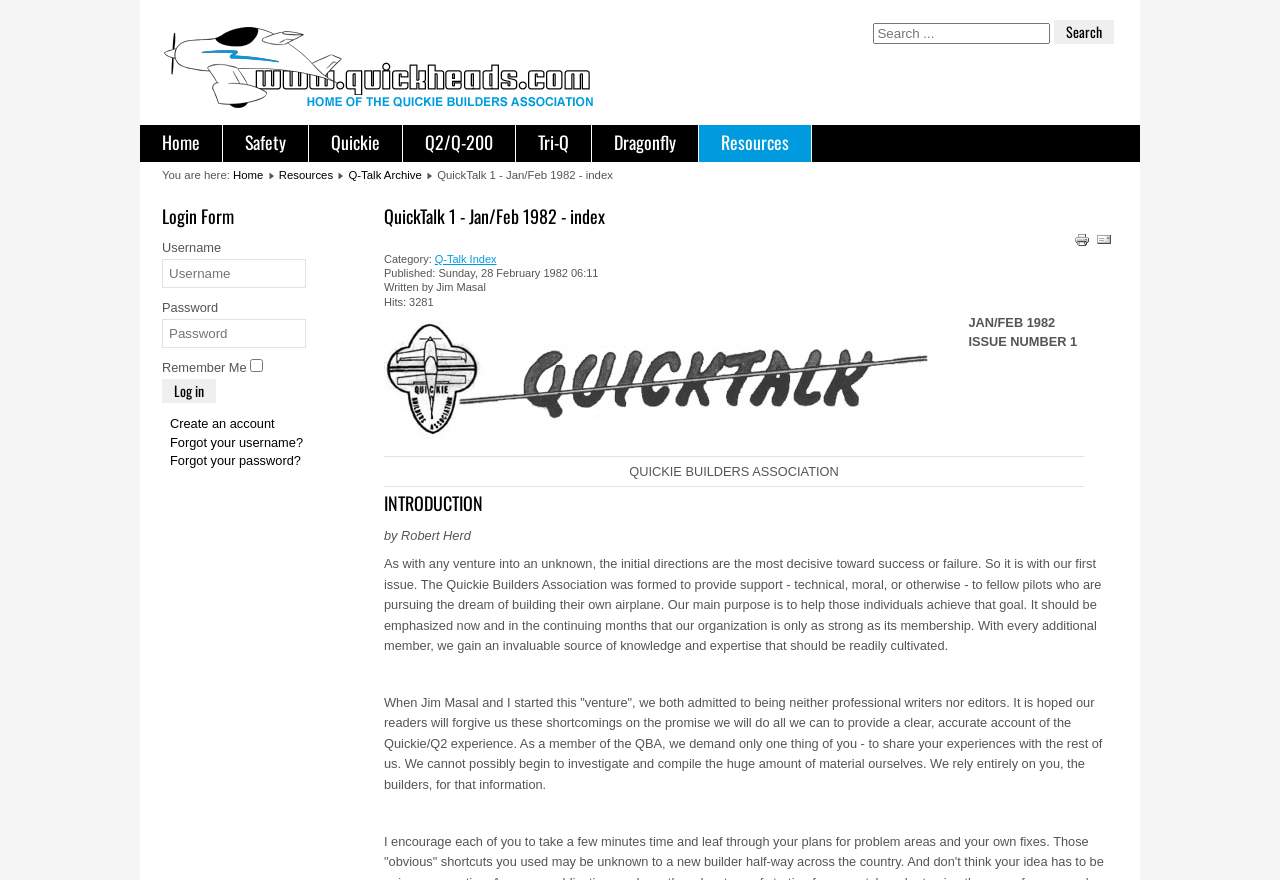Using the provided element description, identify the bounding box coordinates as (top-left x, top-left y, bottom-right x, bottom-right y). Ensure all values are between 0 and 1. Description: alt="www.quickheads.com"

[0.127, 0.083, 0.489, 0.135]